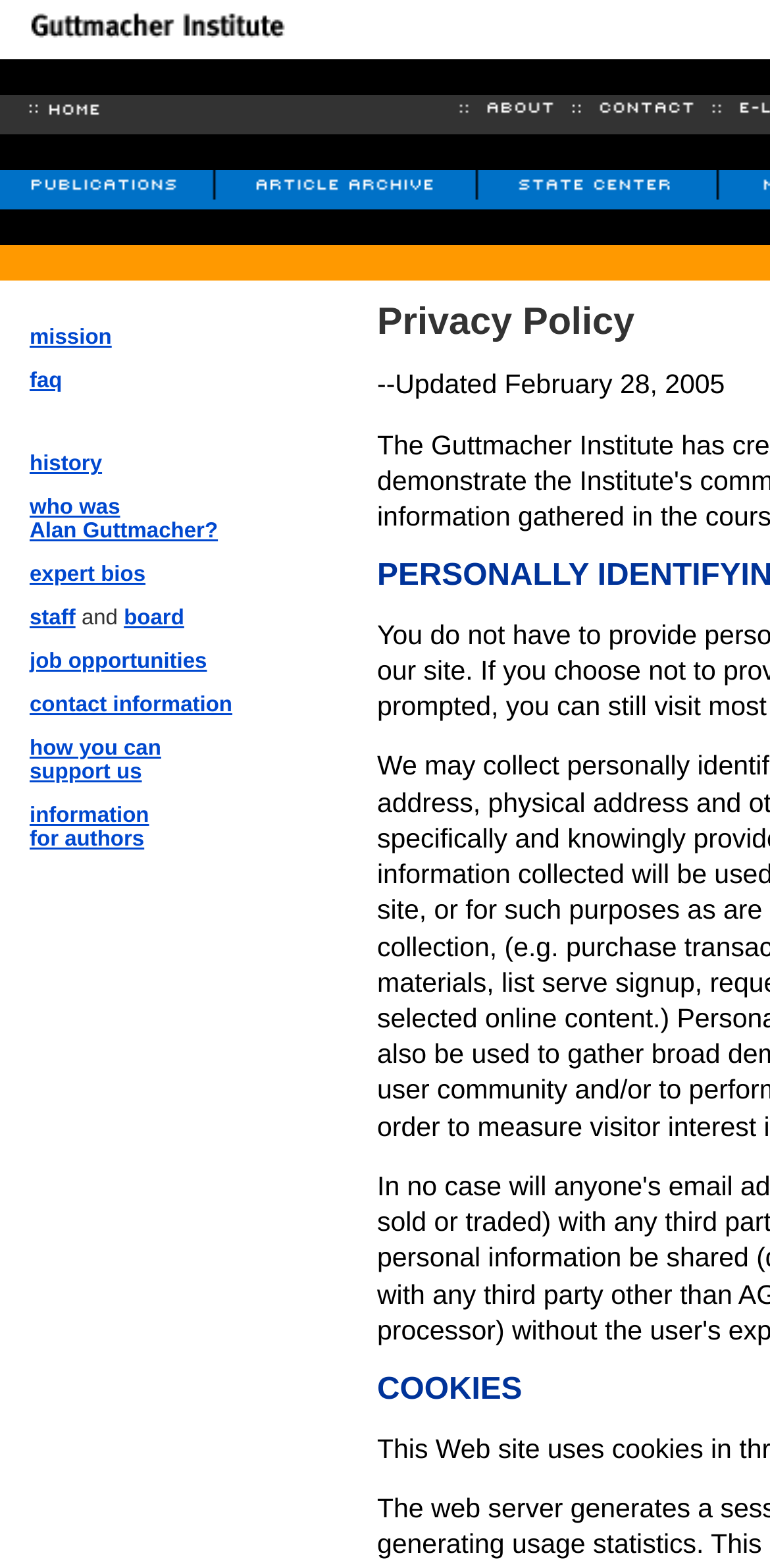Identify the bounding box coordinates of the clickable region to carry out the given instruction: "read article archive".

[0.274, 0.111, 0.615, 0.132]